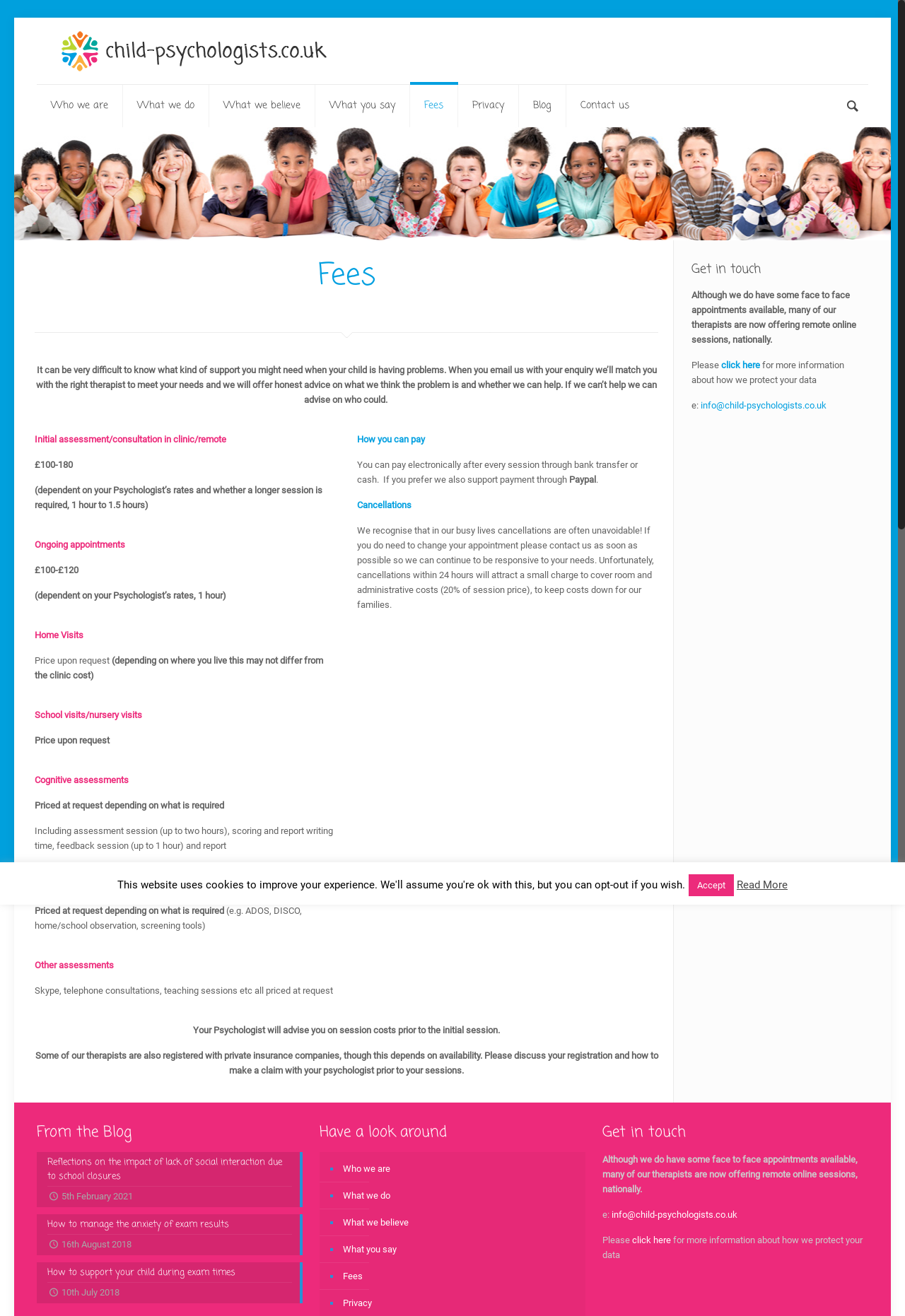Examine the image carefully and respond to the question with a detailed answer: 
How can you pay for the sessions?

According to the webpage, you can pay electronically after every session through bank transfer or cash, and if you prefer, you can also pay through Paypal.